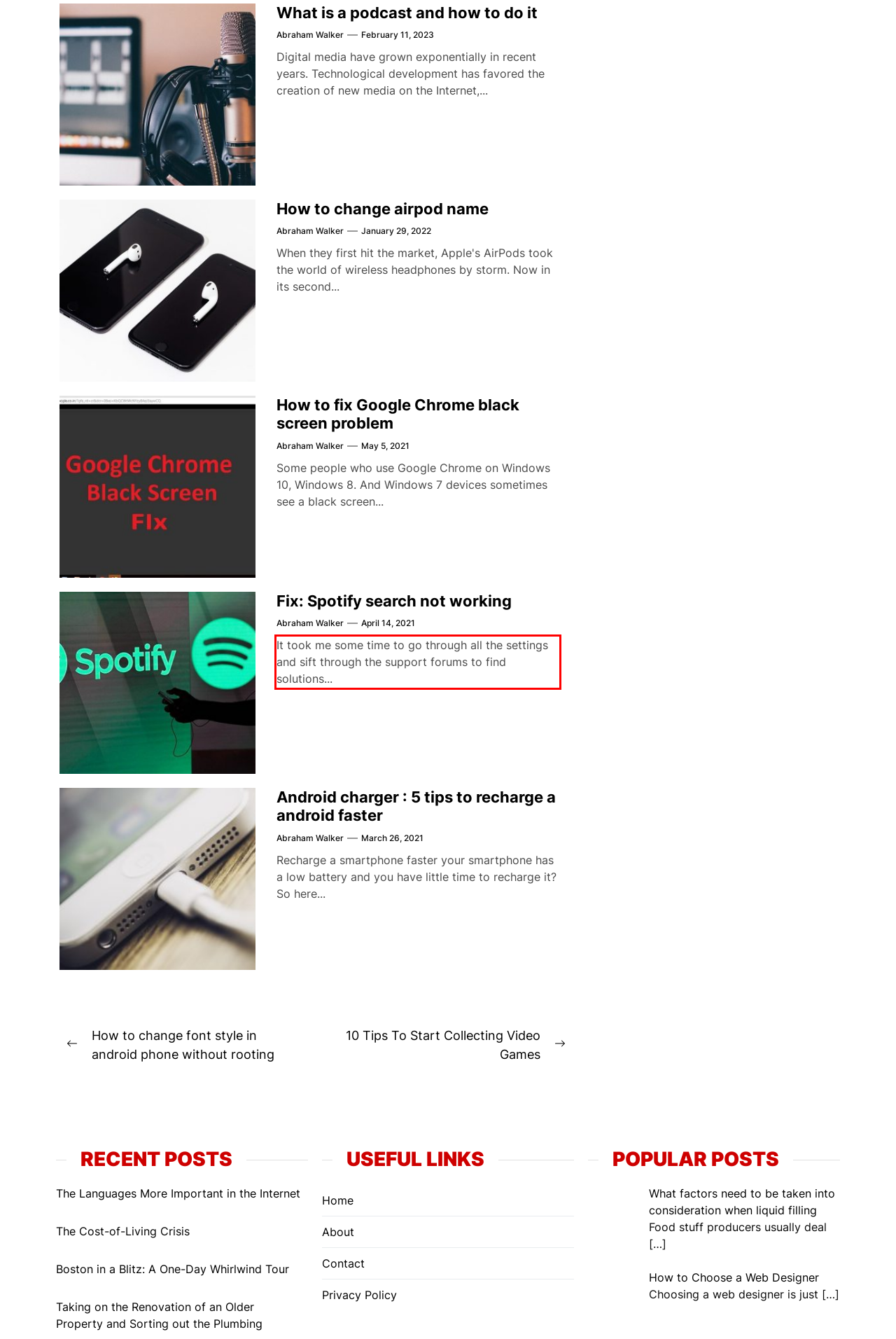Within the provided webpage screenshot, find the red rectangle bounding box and perform OCR to obtain the text content.

It took me some time to go through all the settings and sift through the support forums to find solutions...